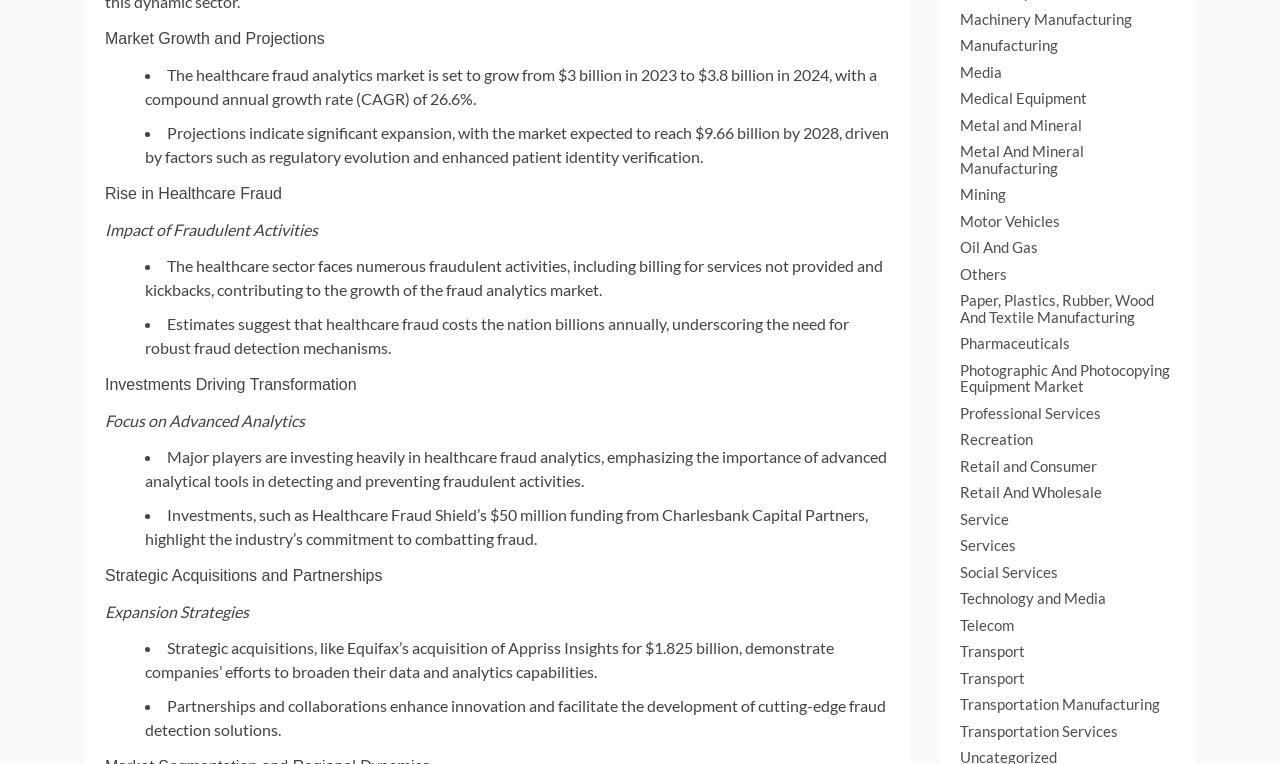Determine the bounding box coordinates of the region to click in order to accomplish the following instruction: "Learn about Technology and Media". Provide the coordinates as four float numbers between 0 and 1, specifically [left, top, right, bottom].

[0.75, 0.772, 0.864, 0.794]